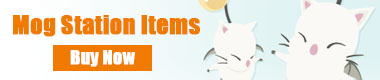Provide a comprehensive description of the image.

The image features a vibrant advertisement for "Mog Station Items," likely related to in-game purchases for a video game. The text "Mog Station Items" is prominently displayed in bold orange, emphasizing the availability of unique items or services. Below, a clear call to action reads "Buy Now," prompting viewers to make a purchase. 

Accompanying the text, there are two adorable cartoon characters that resemble moogles, which are whimsical, sprite-like creatures often associated with the Final Fantasy series. Their playful expressions and animated poses add a cheerful touch to the advertisement, inviting players to explore the offerings at the Mog Station. The overall design combines engaging visuals and direct messaging aimed at encouraging gamer participation in the platform's commerce.